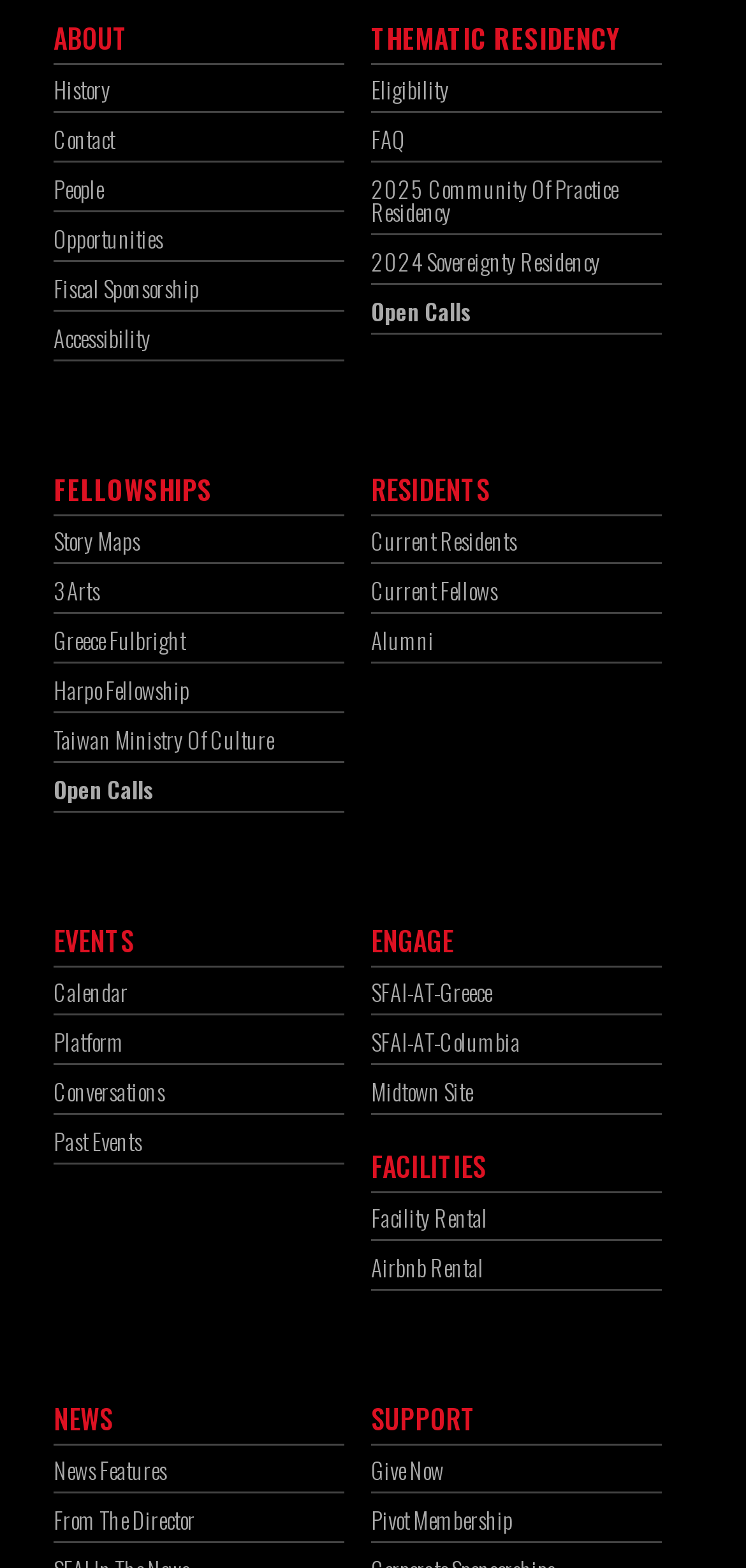How many types of fellowships are listed? Based on the image, give a response in one word or a short phrase.

5